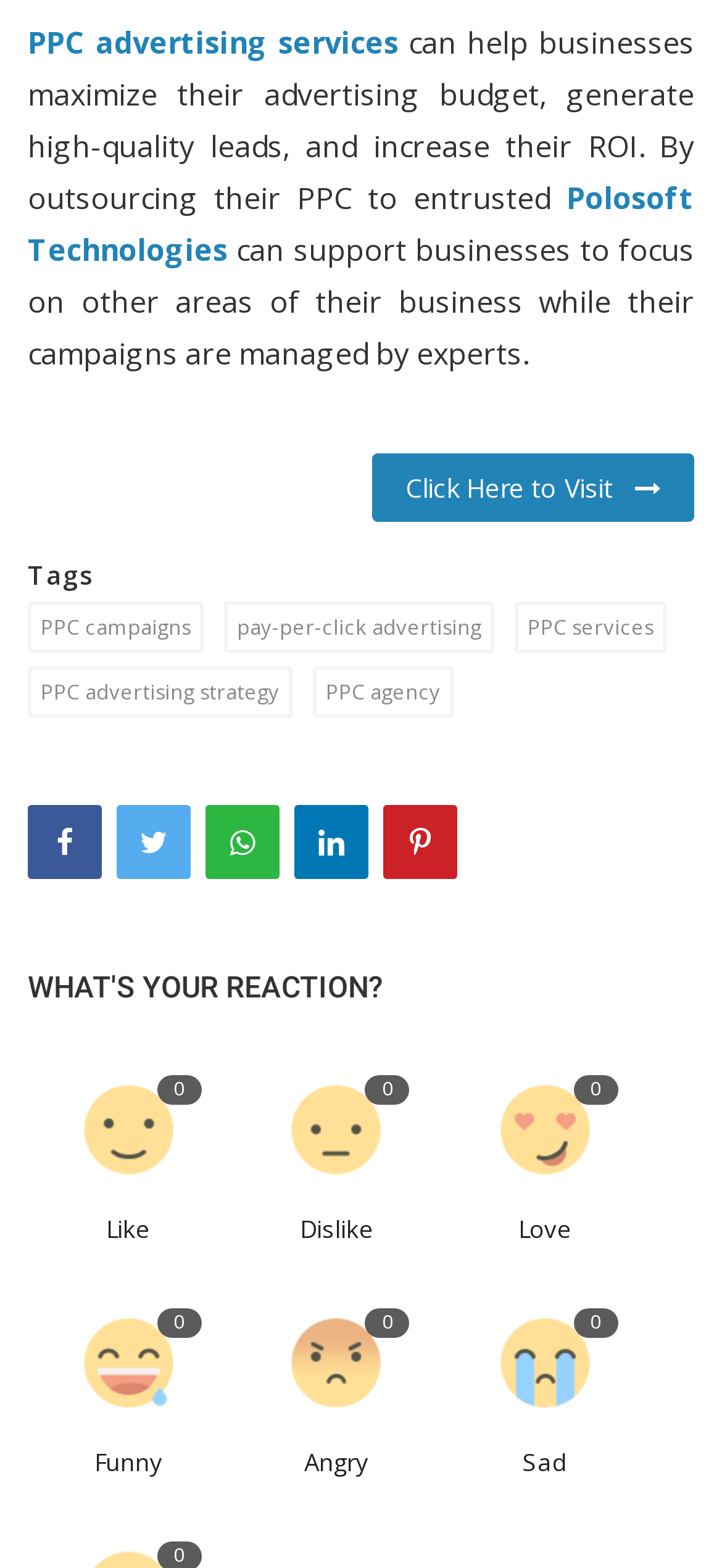What is the call-to-action in the webpage?
Look at the image and respond to the question as thoroughly as possible.

The link 'Click Here to Visit' is a call-to-action, encouraging users to visit a related webpage or website, possibly to learn more about Polosoft Technologies' PPC advertising services.